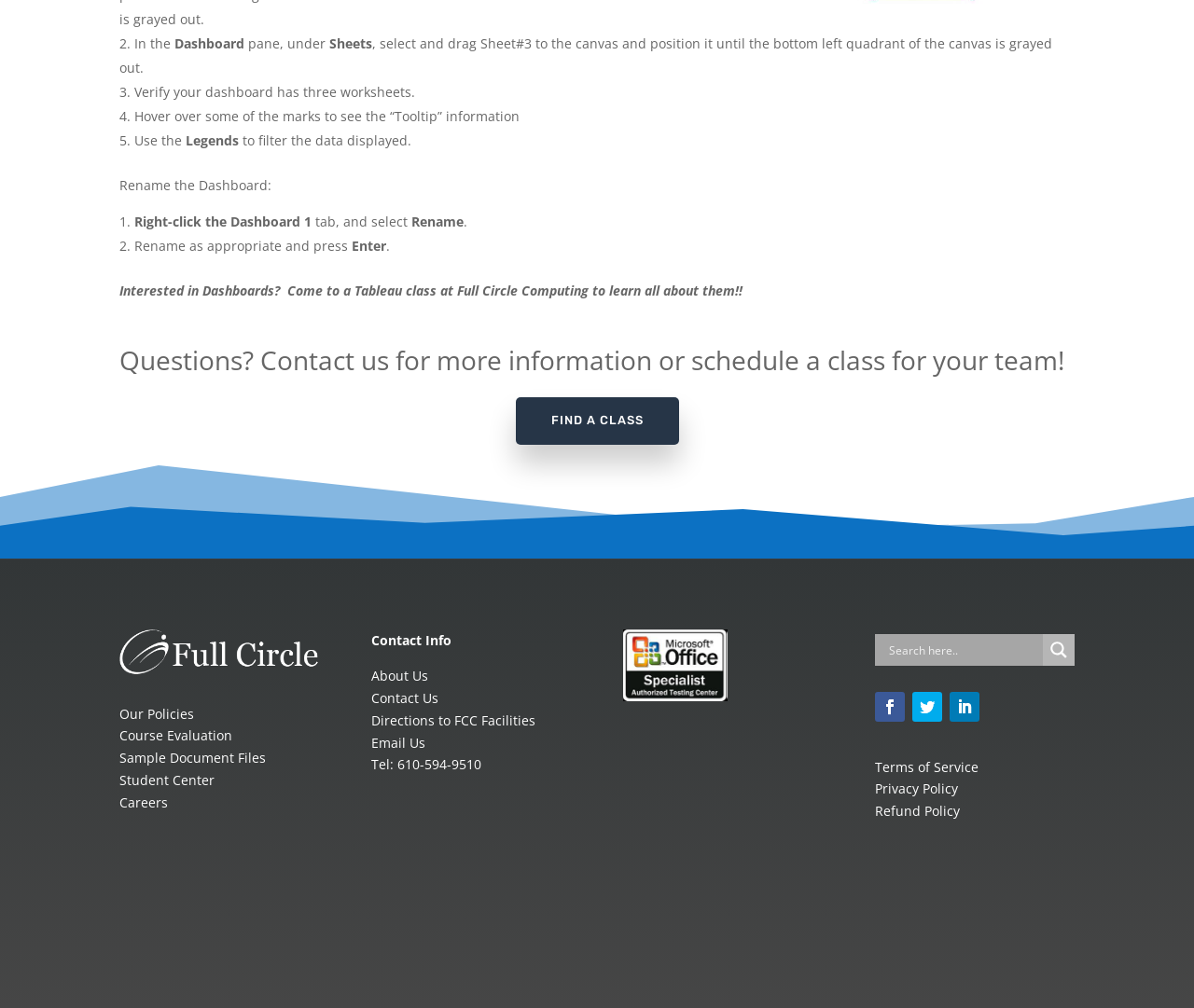Pinpoint the bounding box coordinates for the area that should be clicked to perform the following instruction: "Click the 'Email Us' link".

[0.311, 0.728, 0.356, 0.745]